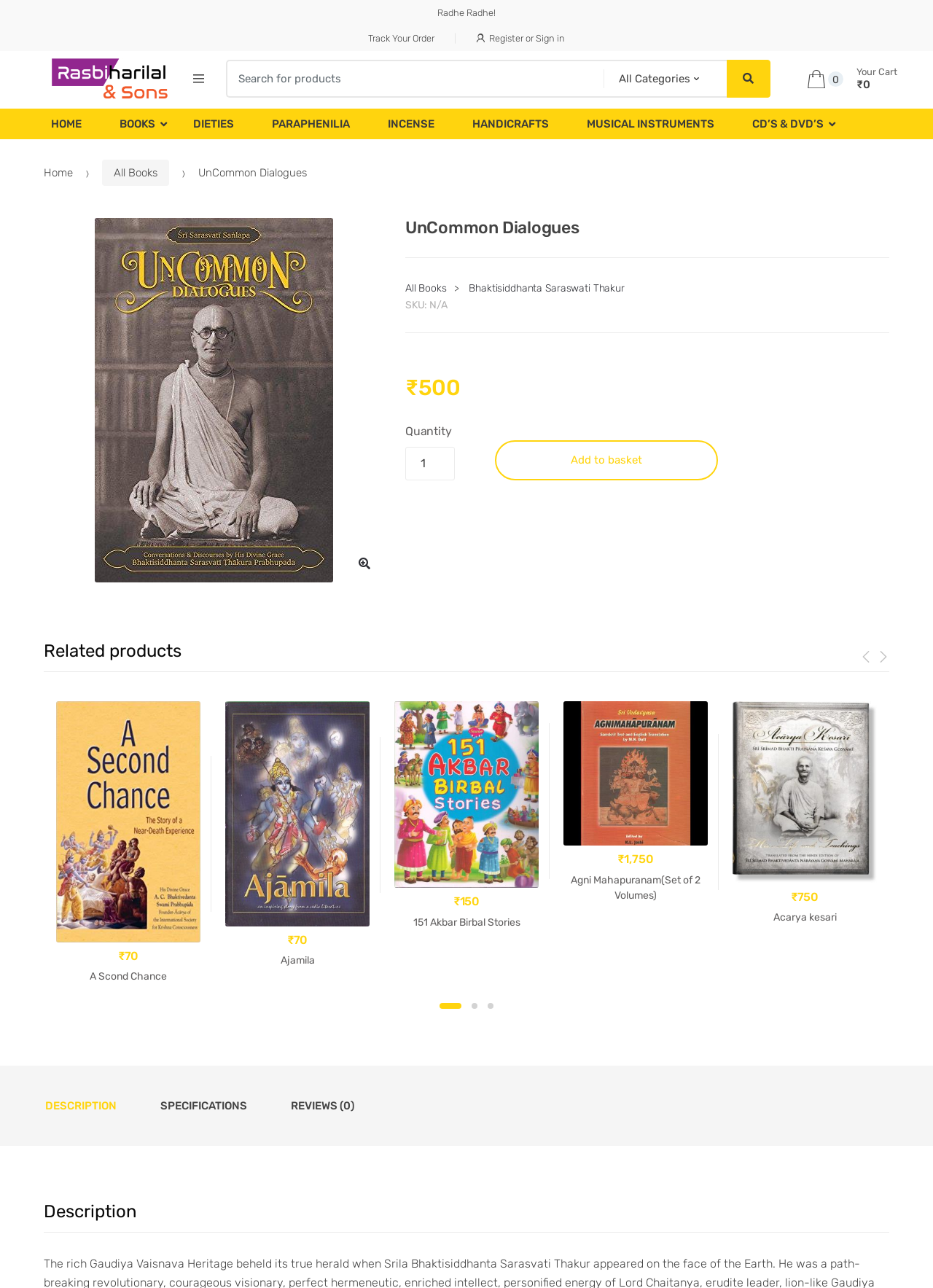Find the bounding box coordinates of the area to click in order to follow the instruction: "Go to home page".

[0.055, 0.091, 0.088, 0.101]